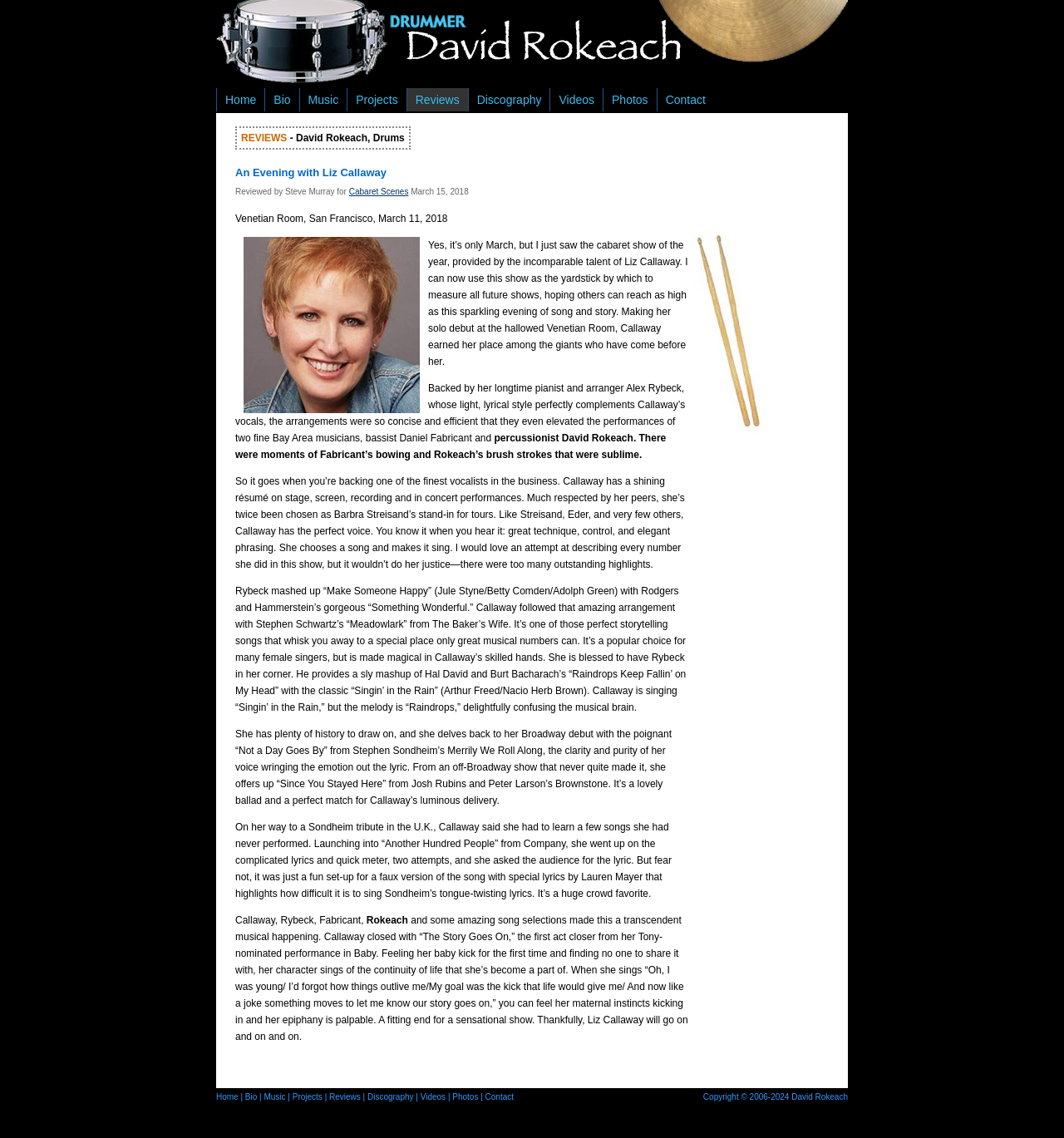How many musicians are mentioned as part of the band backing up Liz Callaway?
Refer to the image and give a detailed answer to the query.

The review mentions three musicians as part of the band backing up Liz Callaway: Alex Rybeck on piano, Daniel Fabricant on bass, and David Rokeach on percussion.